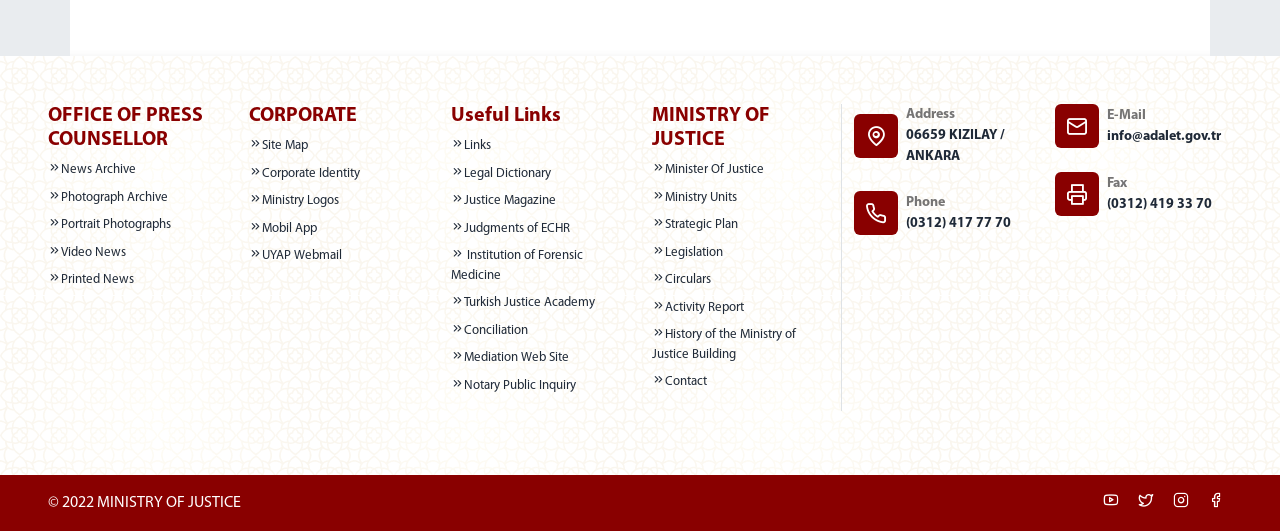Provide a brief response using a word or short phrase to this question:
What is the address of the Ministry of Justice?

06659 KIZILAY / ANKARA